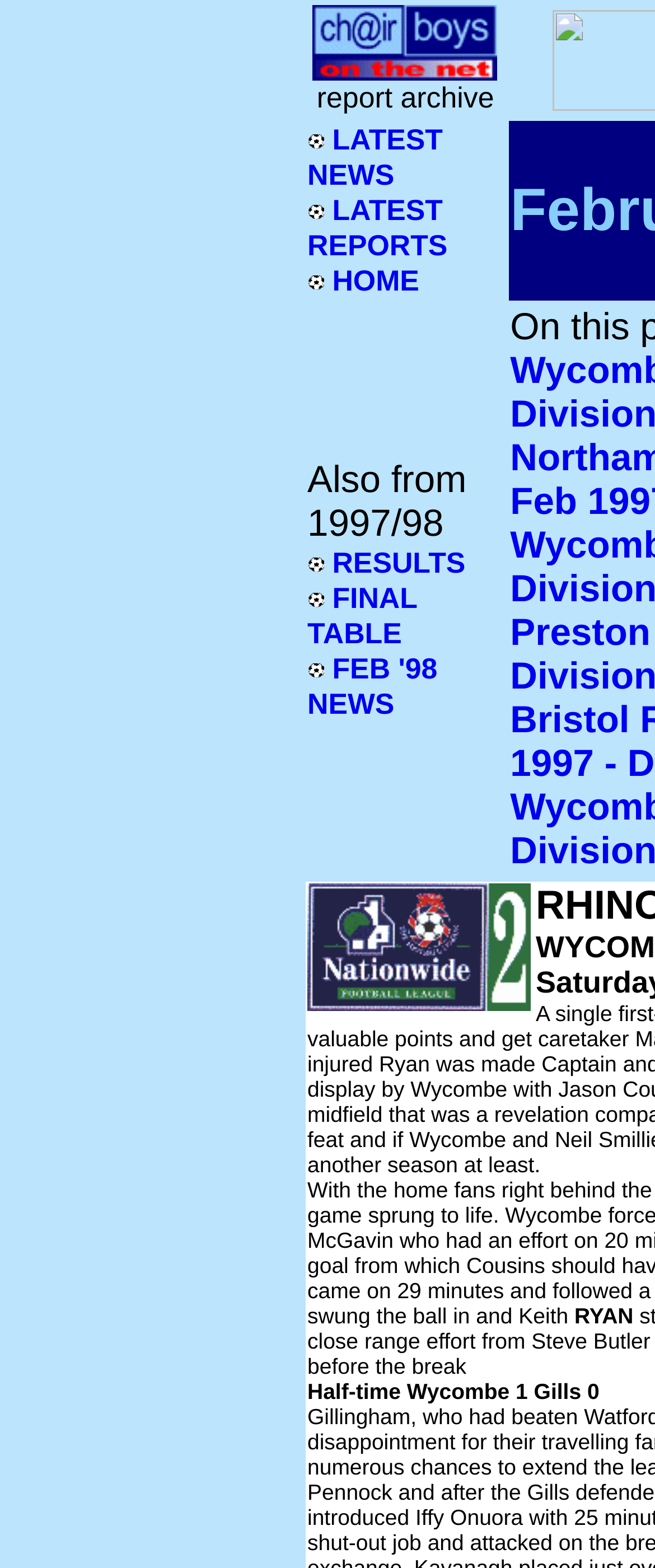What are the three main sections on the webpage?
Please use the visual content to give a single word or phrase answer.

LATEST NEWS, LATEST REPORTS, HOME